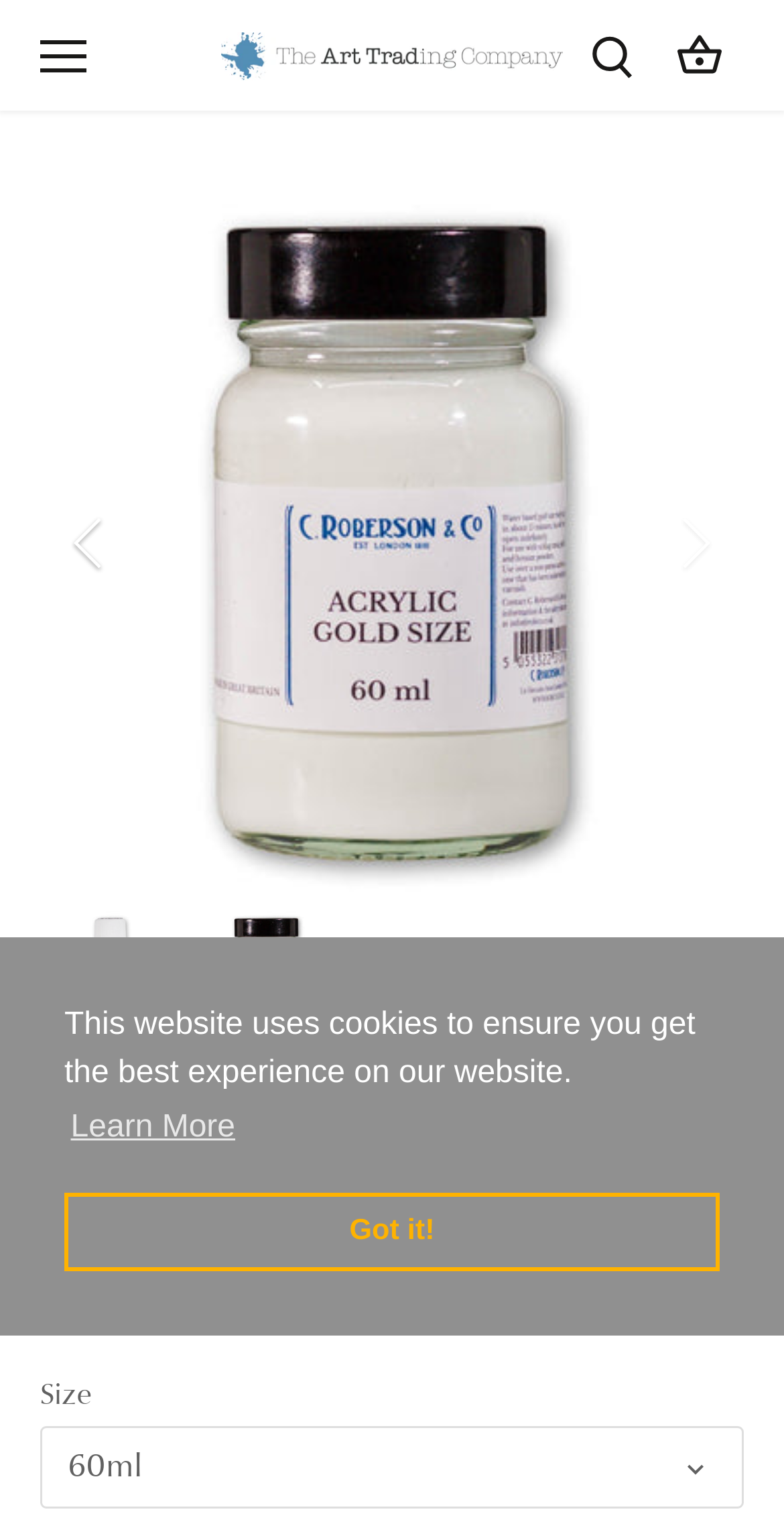Can you find the bounding box coordinates for the element to click on to achieve the instruction: "Choose a size"?

[0.054, 0.934, 0.946, 0.985]